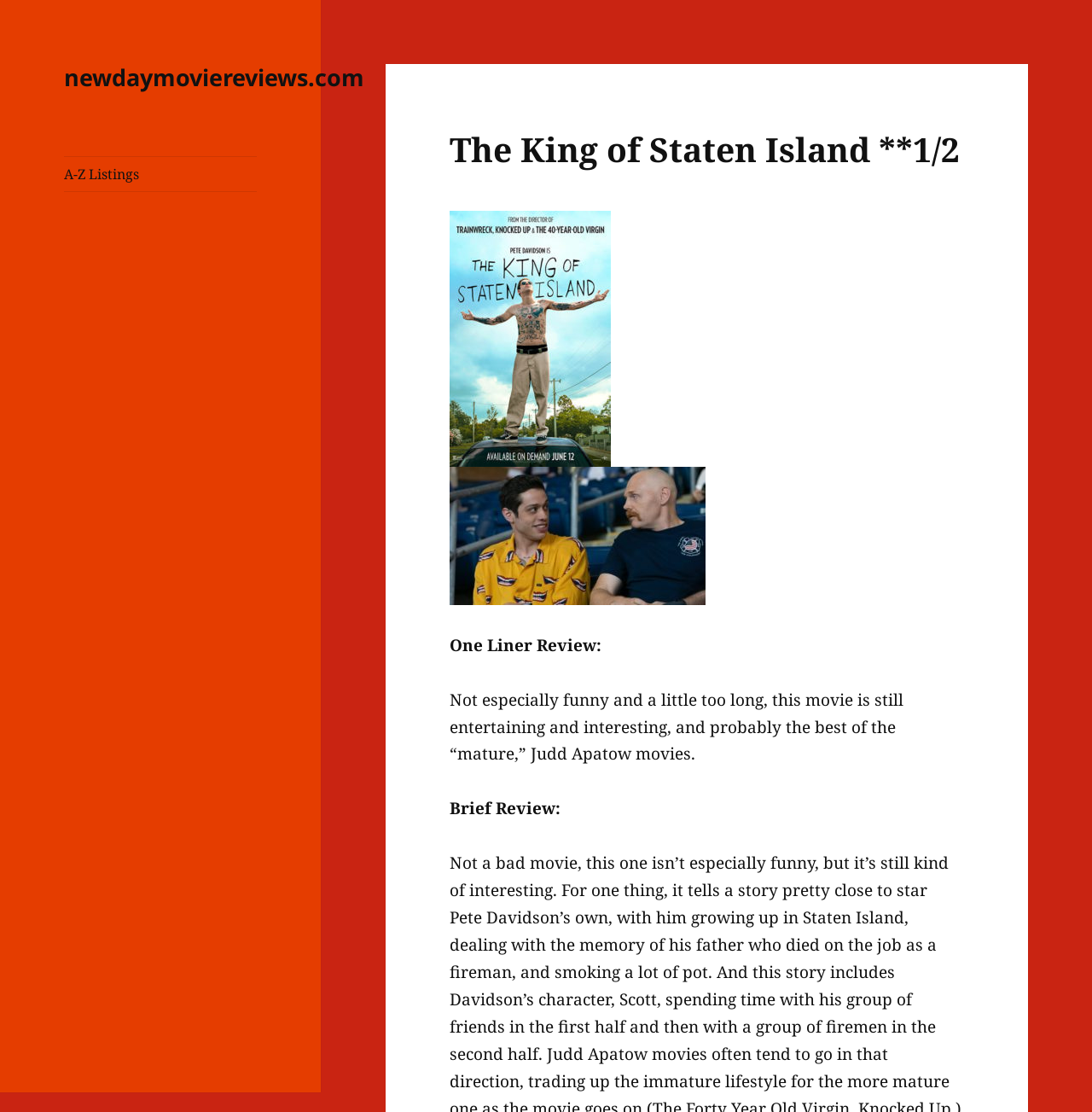Give a short answer to this question using one word or a phrase:
Is the movie recommended by the reviewer?

Yes